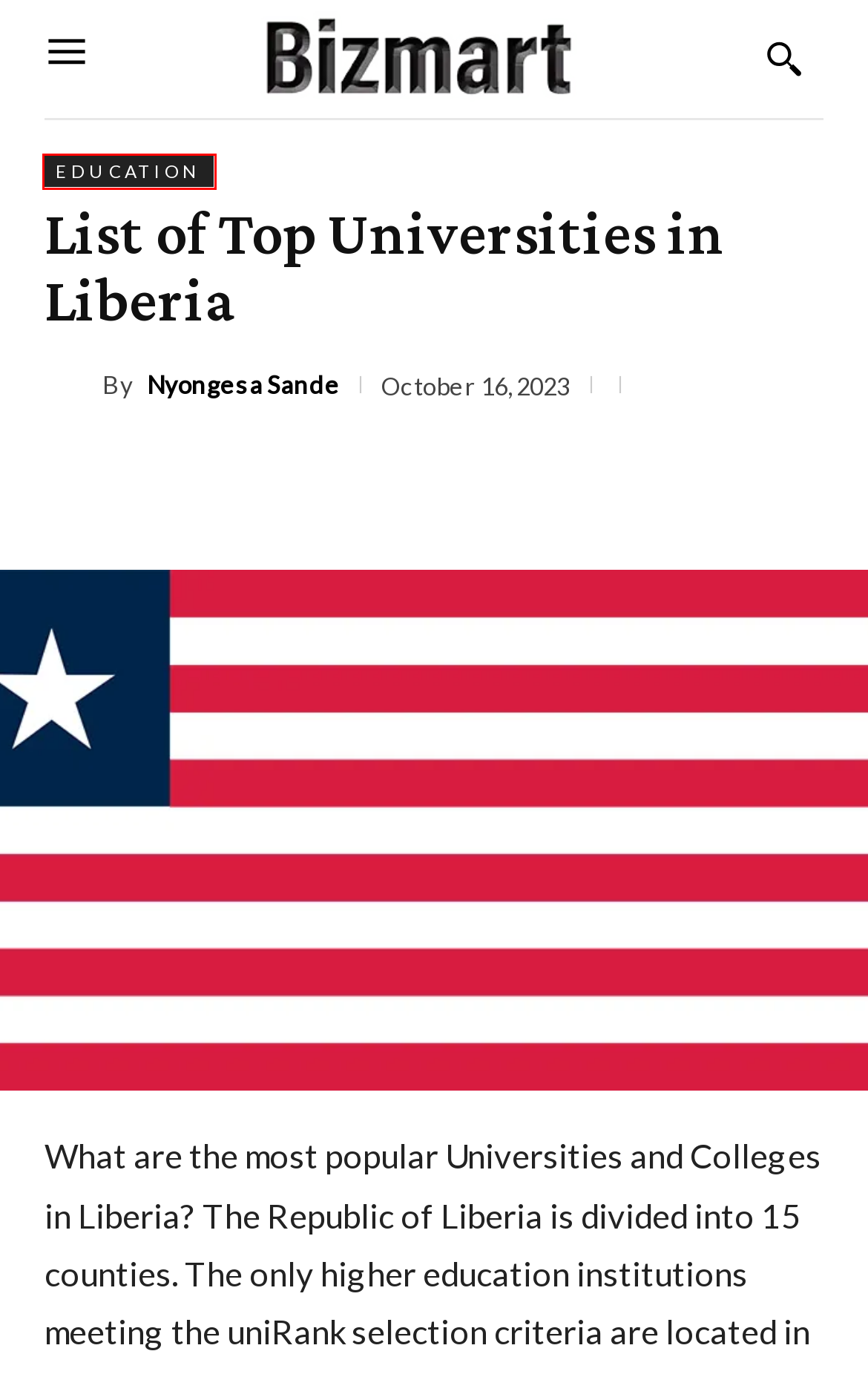Analyze the screenshot of a webpage with a red bounding box and select the webpage description that most accurately describes the new page resulting from clicking the element inside the red box. Here are the candidates:
A. Our Team - Bizmart | Business in Motion
B. International Relations Archives - Bizmart | Business in Motion
C. About Us - Bizmart | Business in Motion
D. Governance and Policy Archives - Bizmart | Business in Motion
E. Nyongesa Sande
F. Education Archives - Bizmart | Business in Motion
G. We are Hiring - Bizmart | Business in Motion
H. The Bizmart Advantage - Bizmart | Business in Motion

F